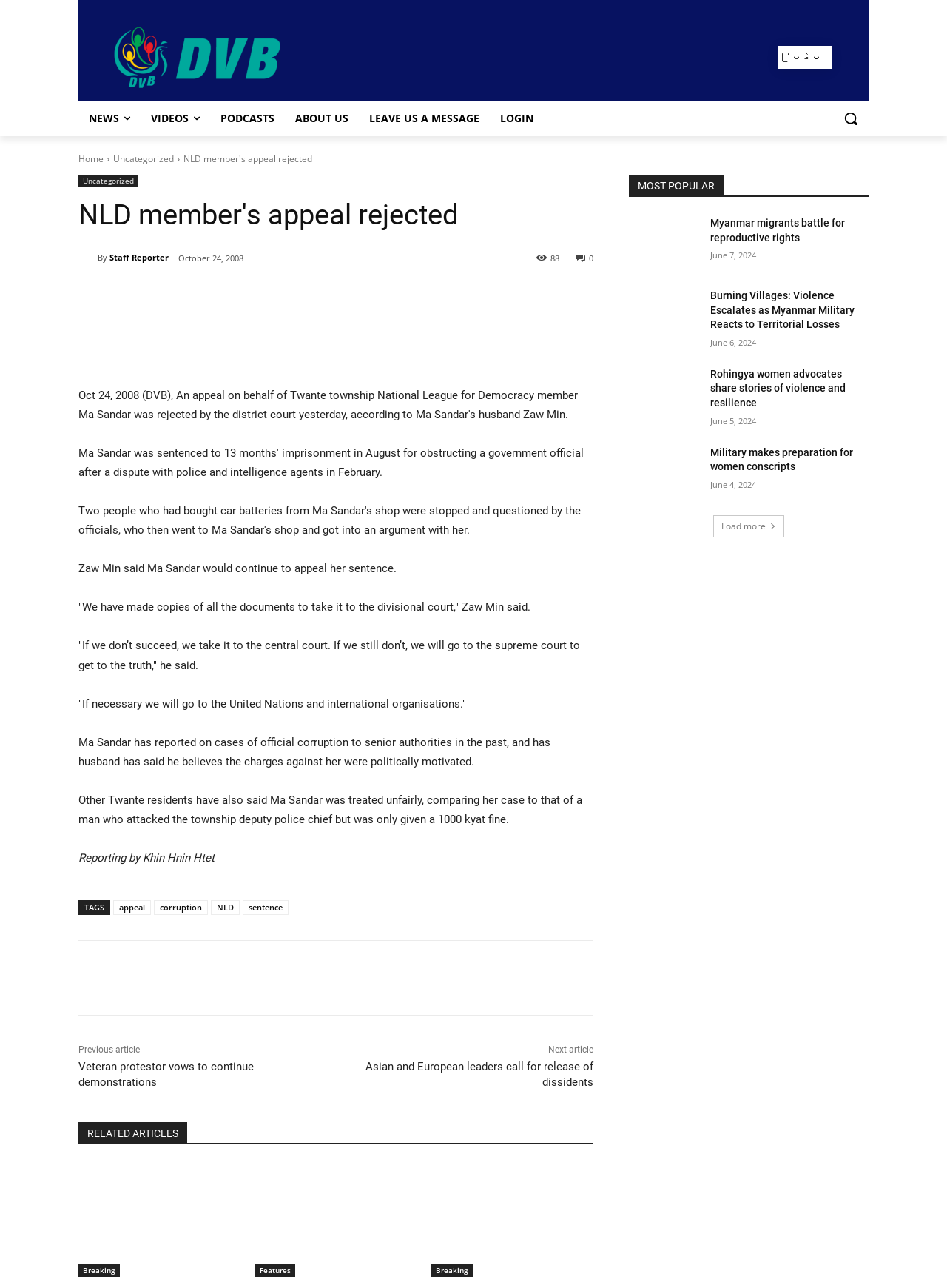Please find the main title text of this webpage.

NLD member's appeal rejected